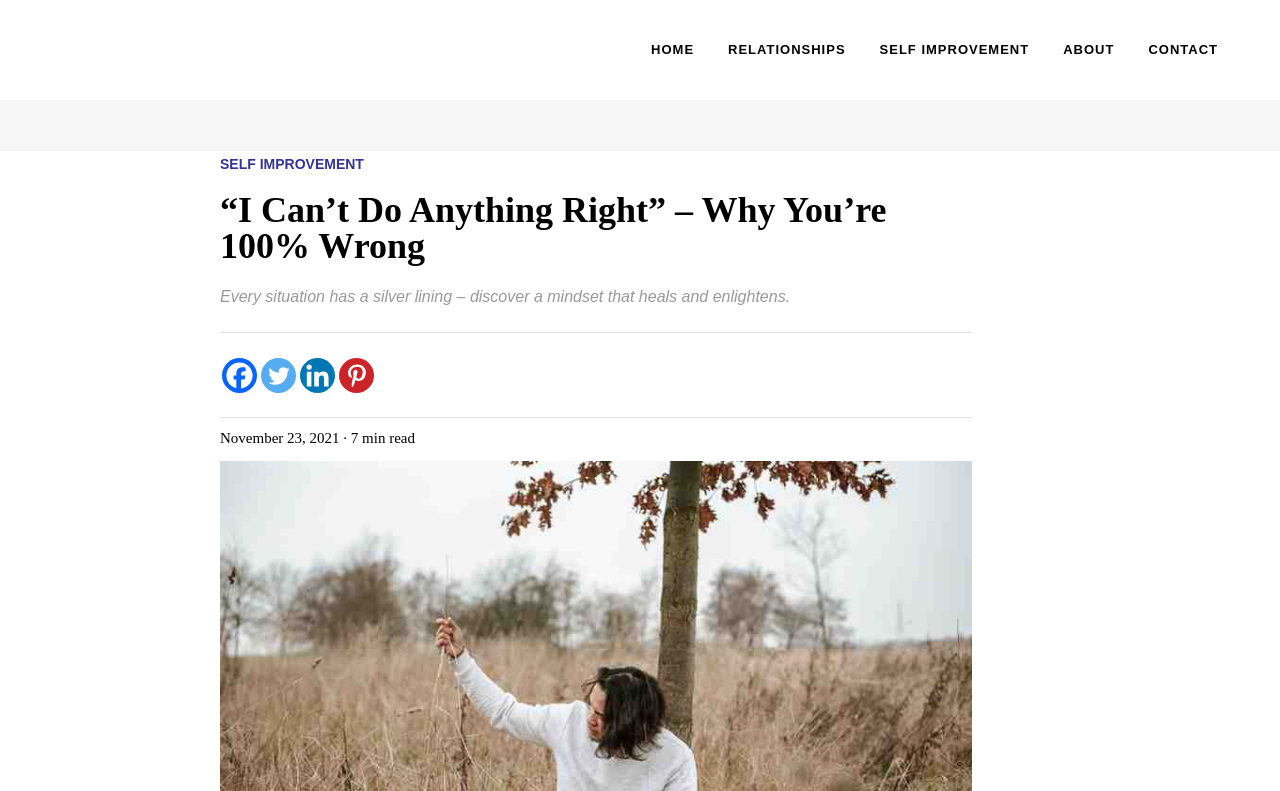Provide a thorough description of the webpage's content and layout.

The webpage is about self-improvement and personal growth, with a focus on overcoming self-doubt and building trust in oneself. At the top of the page, there is a navigation menu with five links: "HOME", "RELATIONSHIPS", "SELF IMPROVEMENT", "ABOUT", and "CONTACT", evenly spaced across the top of the page.

Below the navigation menu, there is a prominent link to the "SELF IMPROVEMENT" category, followed by the title of the article, "“I Can’t Do Anything Right” – Why You’re 100% Wrong", which is also a link. The title is centered and takes up most of the width of the page.

Underneath the title, there is a brief summary of the article, "Every situation has a silver lining – discover a mindset that heals and enlightens." This text is centered and takes up about half of the page's width.

To the right of the summary, there are four social media links: "Facebook", "Twitter", "Linkedin", and "Pinterest", arranged vertically and aligned to the right edge of the page.

At the bottom of the page, there is a publication date and estimated reading time, "November 23, 2021 · 7 min read", which is centered and takes up about a quarter of the page's width.